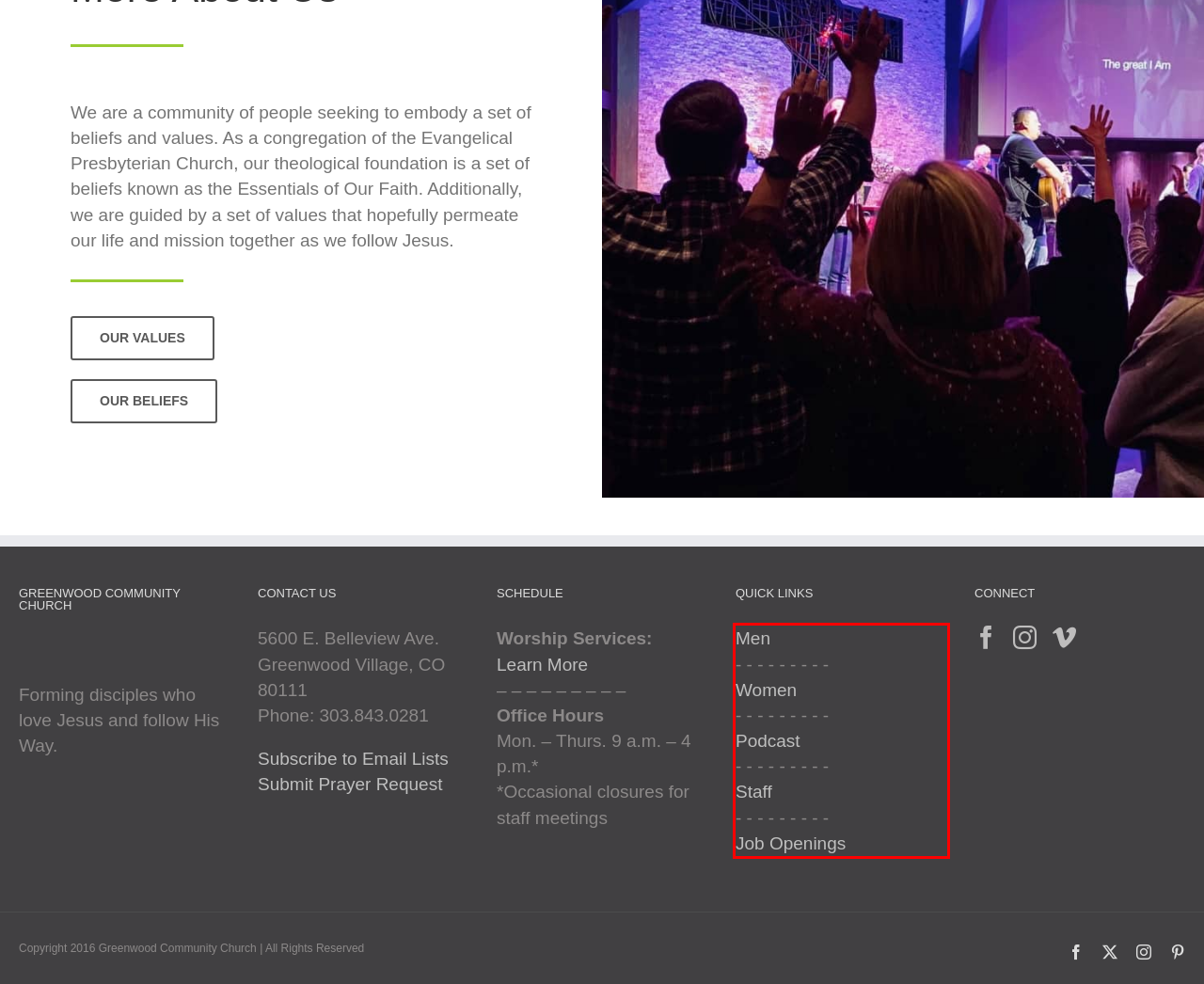Examine the screenshot of the webpage, locate the red bounding box, and perform OCR to extract the text contained within it.

Men - - - - - - - - - Women - - - - - - - - - Podcast - - - - - - - - - Staff - - - - - - - - - Job Openings